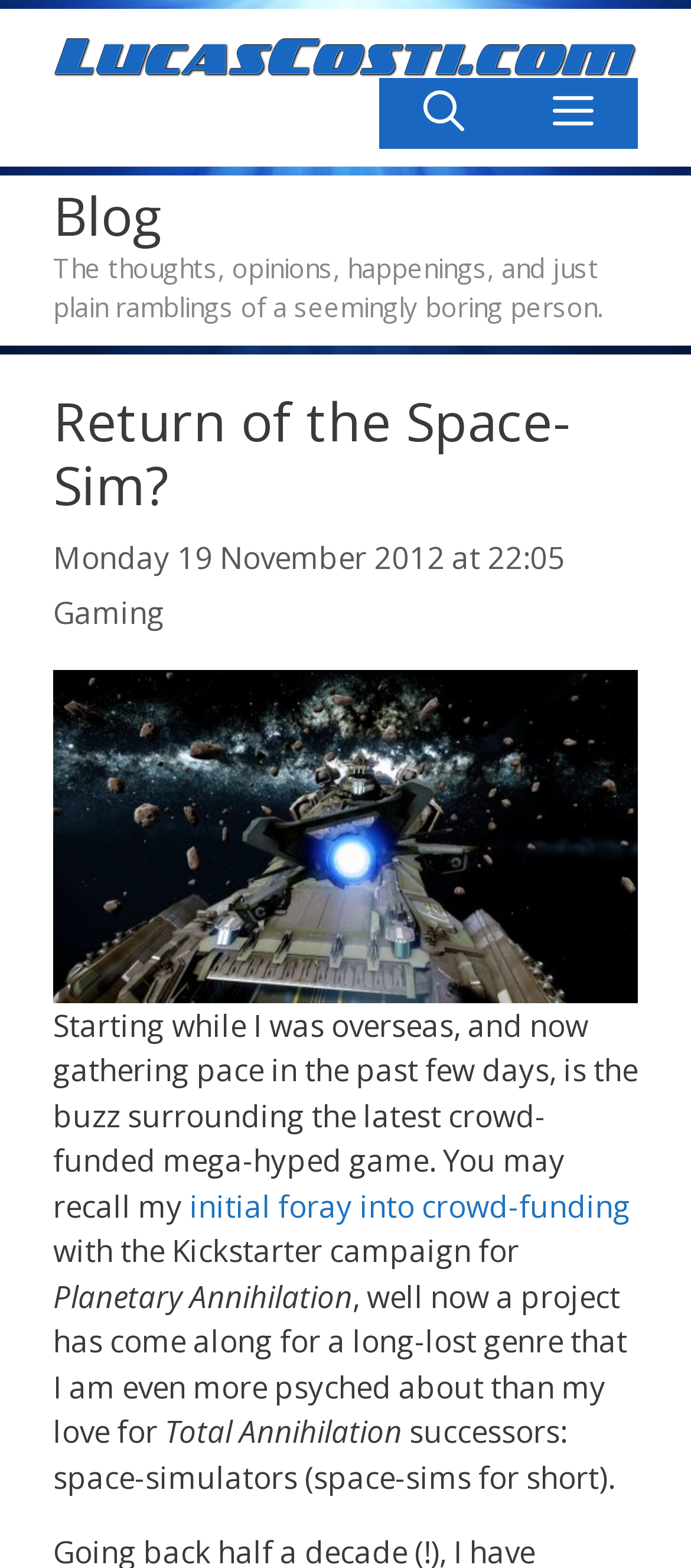Use one word or a short phrase to answer the question provided: 
What is the date of the blog post?

Monday 19 November 2012